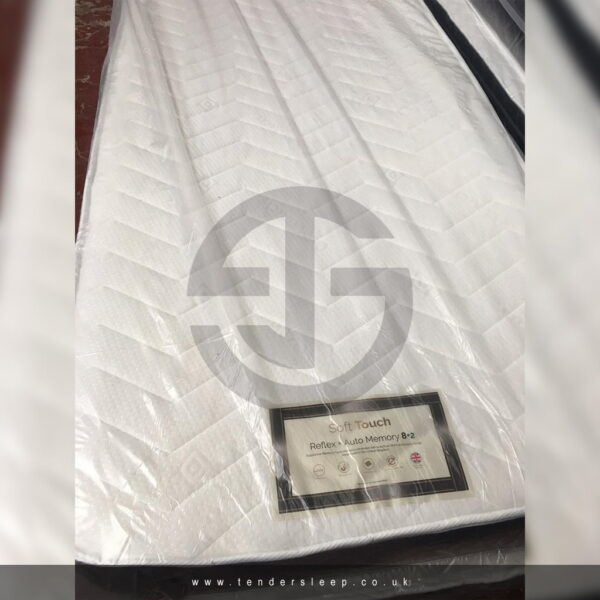Provide an extensive narrative of what is shown in the image.

The image showcases a Full Foam Medium Hard mattress, specifically the "Soft Touch Reflex Auto Memory 8-2," presented by Tender Sleep Furniture. The mattress features a streamlined design with a quilted white surface that highlights its comfortable and inviting texture. A label is affixed to the side, providing essential details about the mattress's specifications. This mattress promises a combination of support and comfort, catering to various sleeping preferences. Ideal for those seeking improved sleep quality, its design emphasizes both functionality and aesthetics, making it a suitable addition to any bedroom setup.